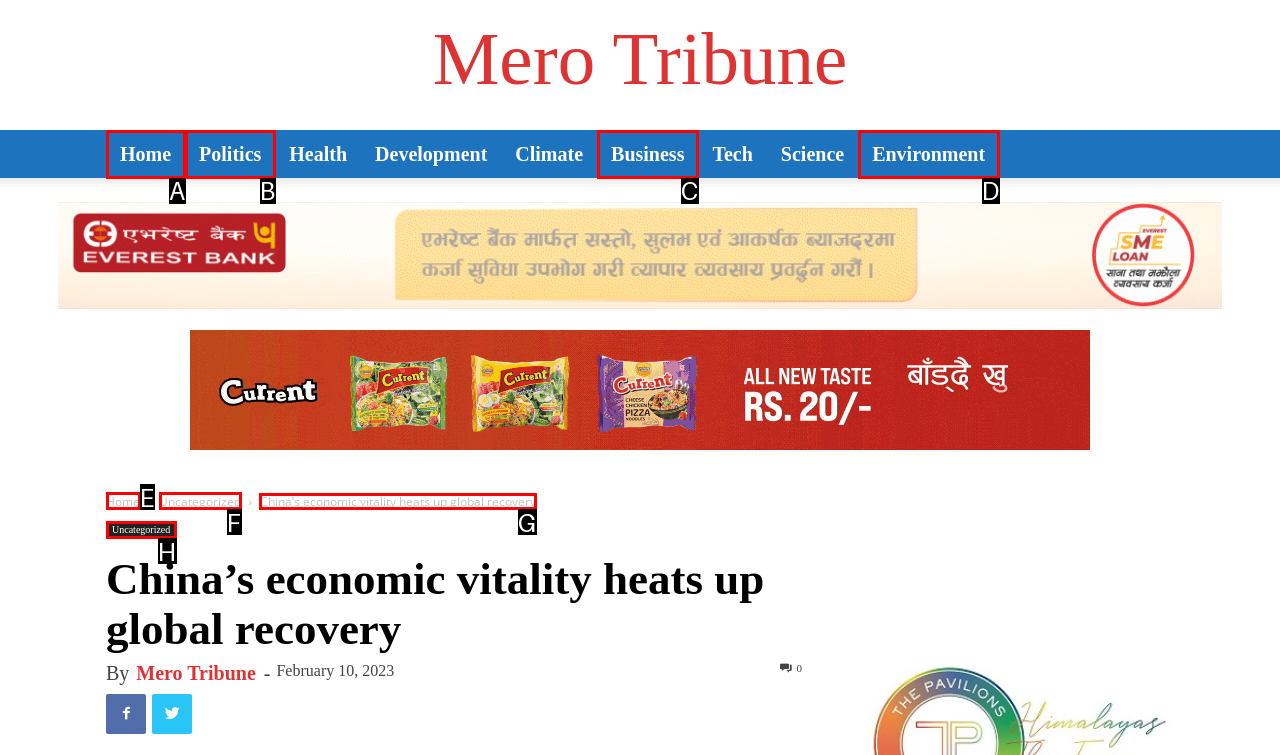Please identify the correct UI element to click for the task: read article about China's economic vitality Respond with the letter of the appropriate option.

G